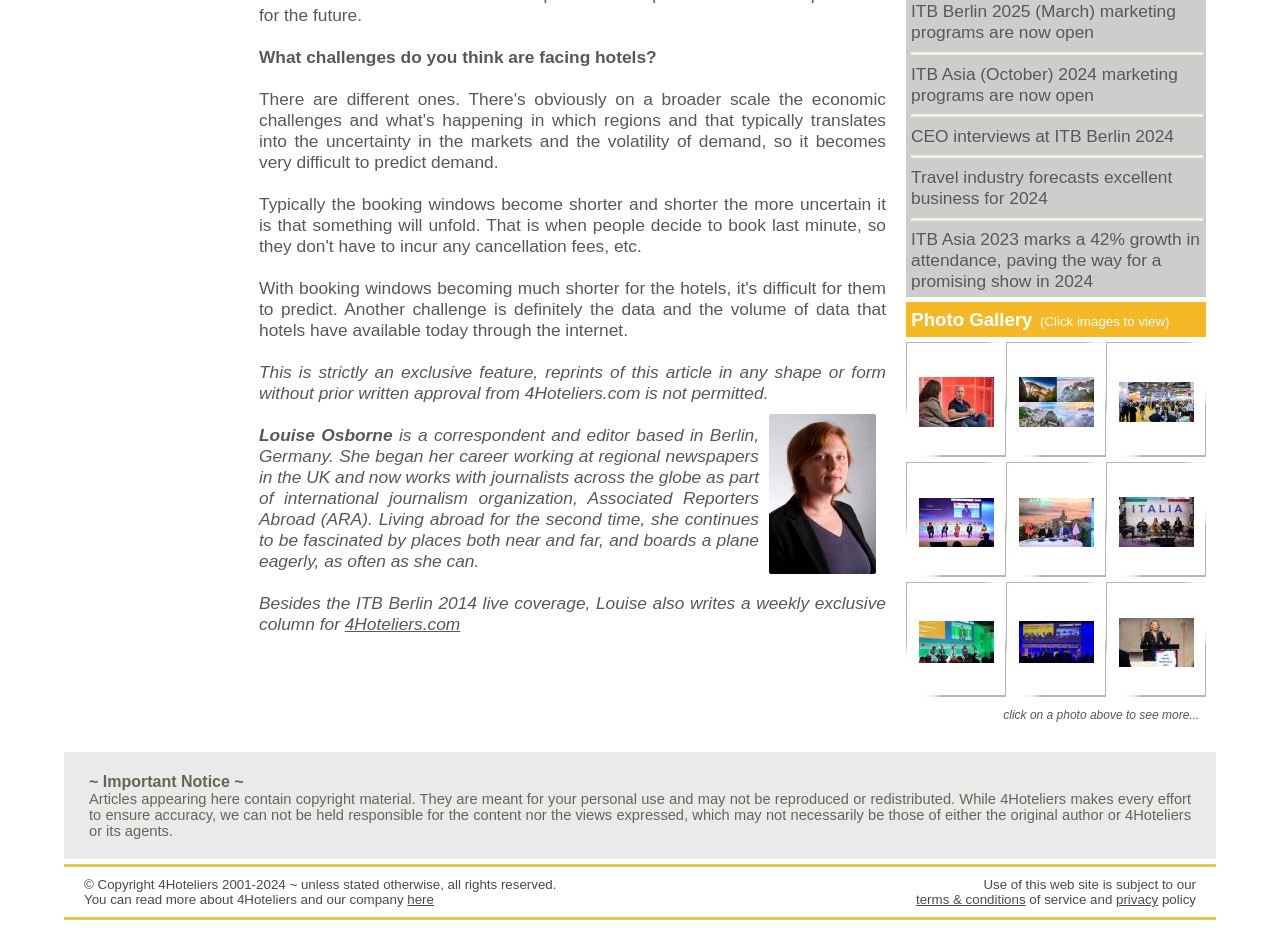Please identify the bounding box coordinates of the area that needs to be clicked to fulfill the following instruction: "Click on Photo Gallery."

[0.708, 0.318, 0.942, 0.355]